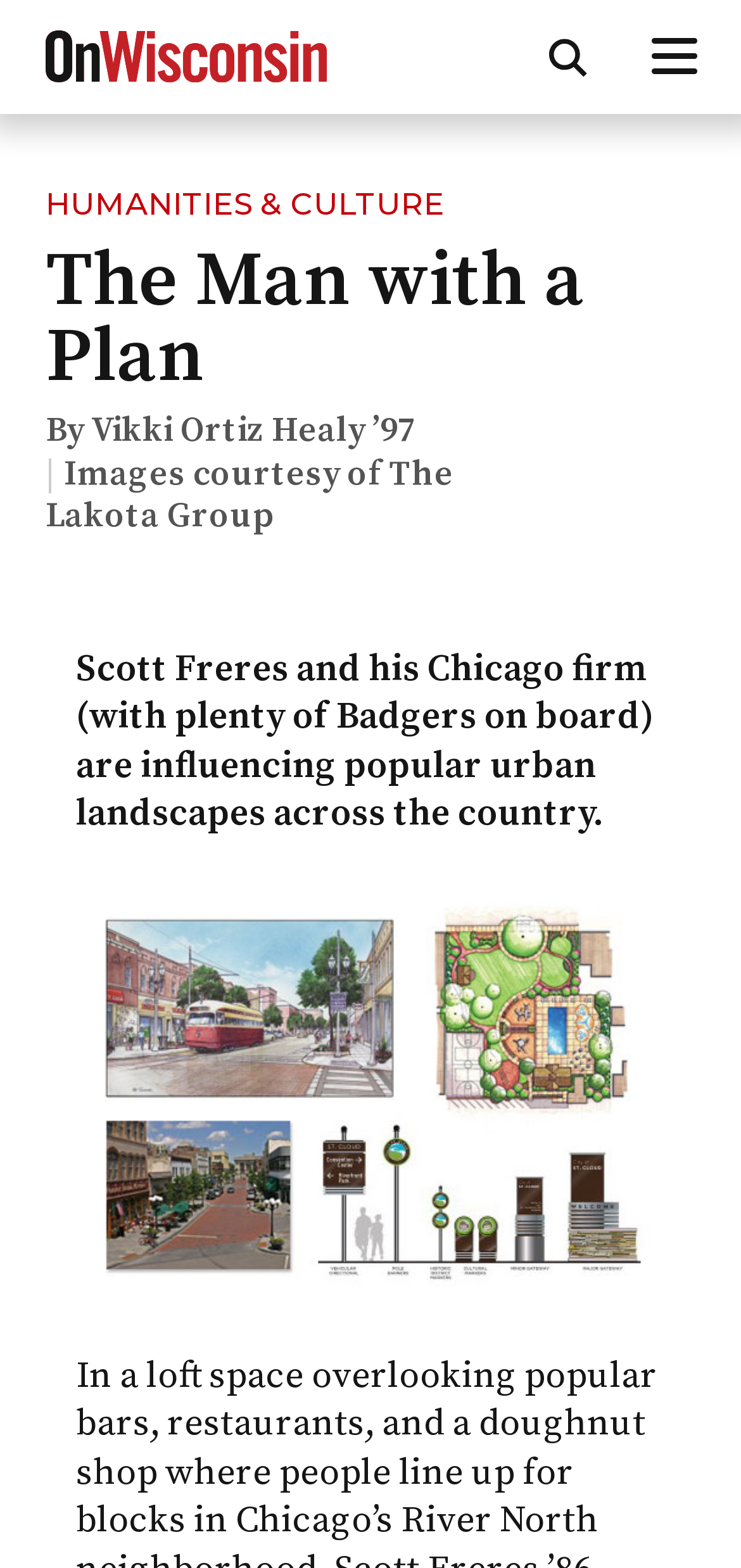Extract the bounding box coordinates of the UI element described: "aria-label="Open menu"". Provide the coordinates in the format [left, top, right, bottom] with values ranging from 0 to 1.

[0.88, 0.02, 0.954, 0.051]